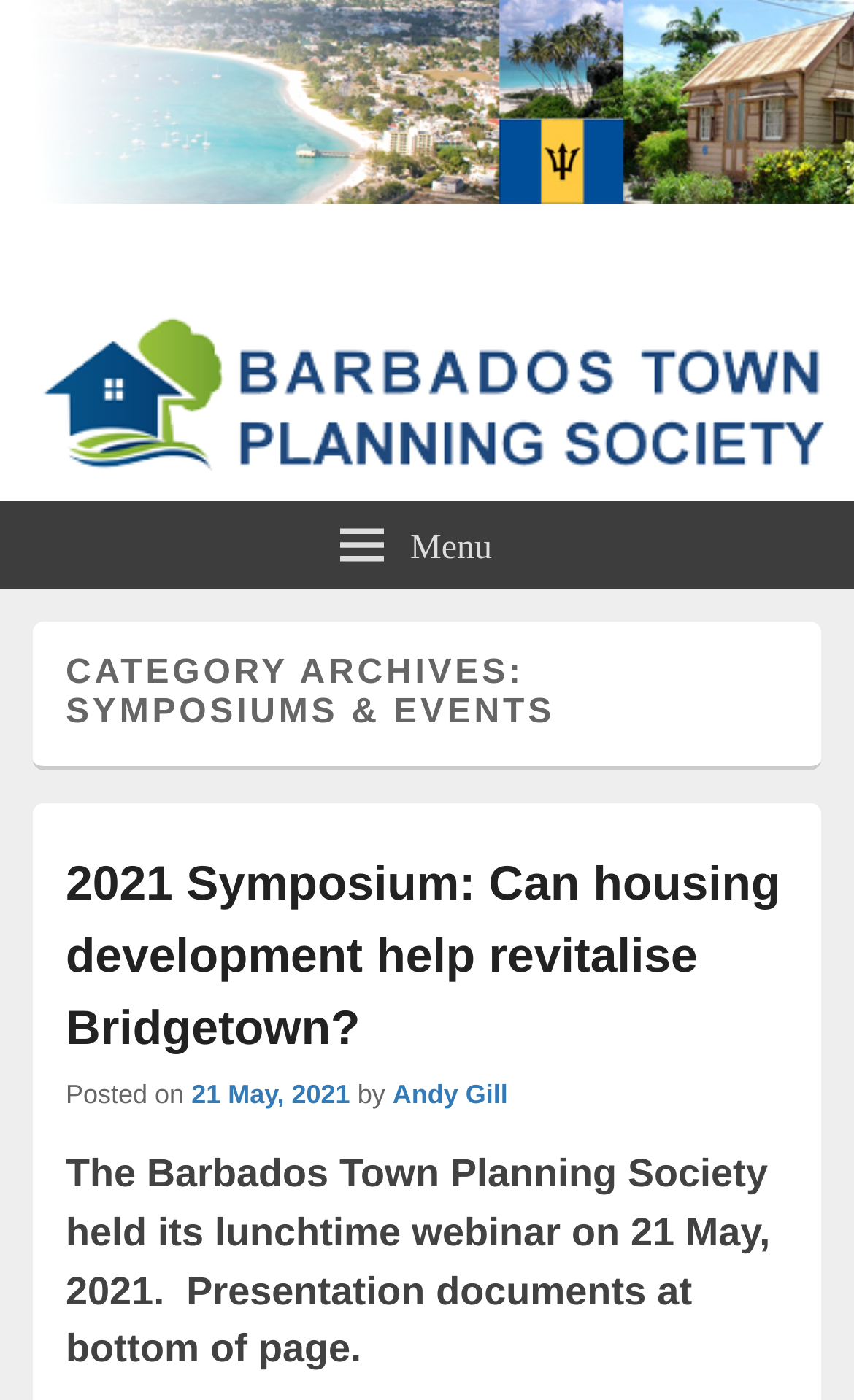What is the title of the 2021 symposium?
Based on the visual content, answer with a single word or a brief phrase.

Can housing development help revitalise Bridgetown?